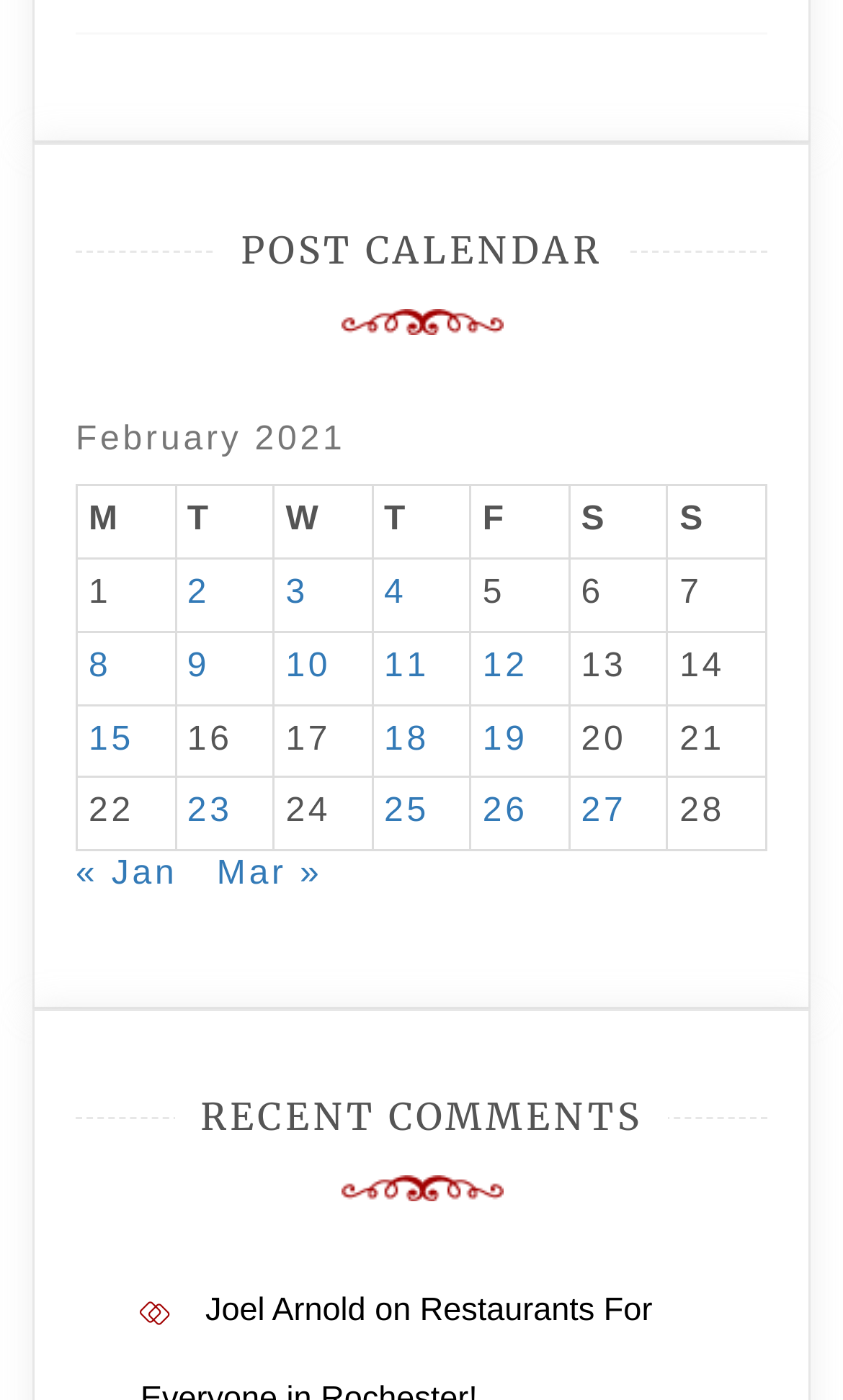Predict the bounding box coordinates for the UI element described as: "Employer". The coordinates should be four float numbers between 0 and 1, presented as [left, top, right, bottom].

None